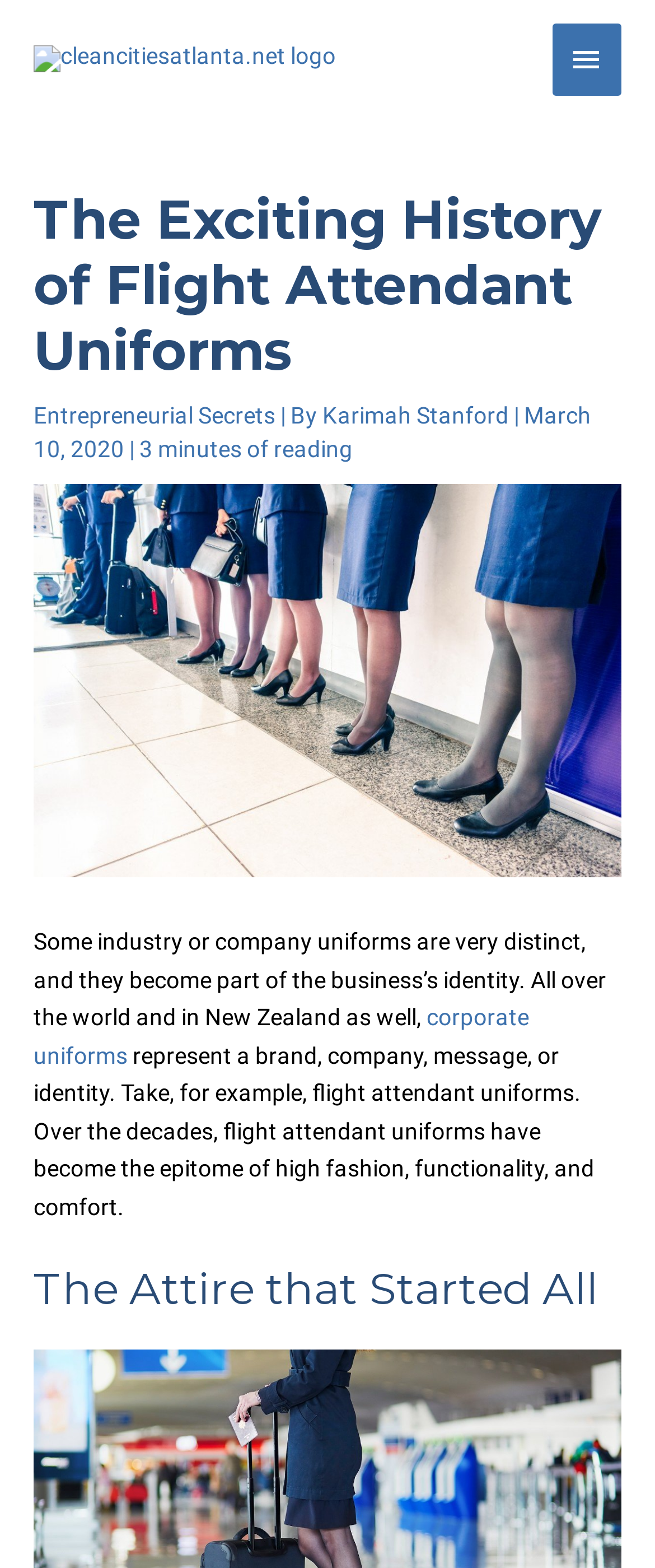How long does it take to read the article?
Provide a detailed answer to the question, using the image to inform your response.

The estimated reading time of the article can be found in the header section of the webpage, where it says '3 minutes of reading'.